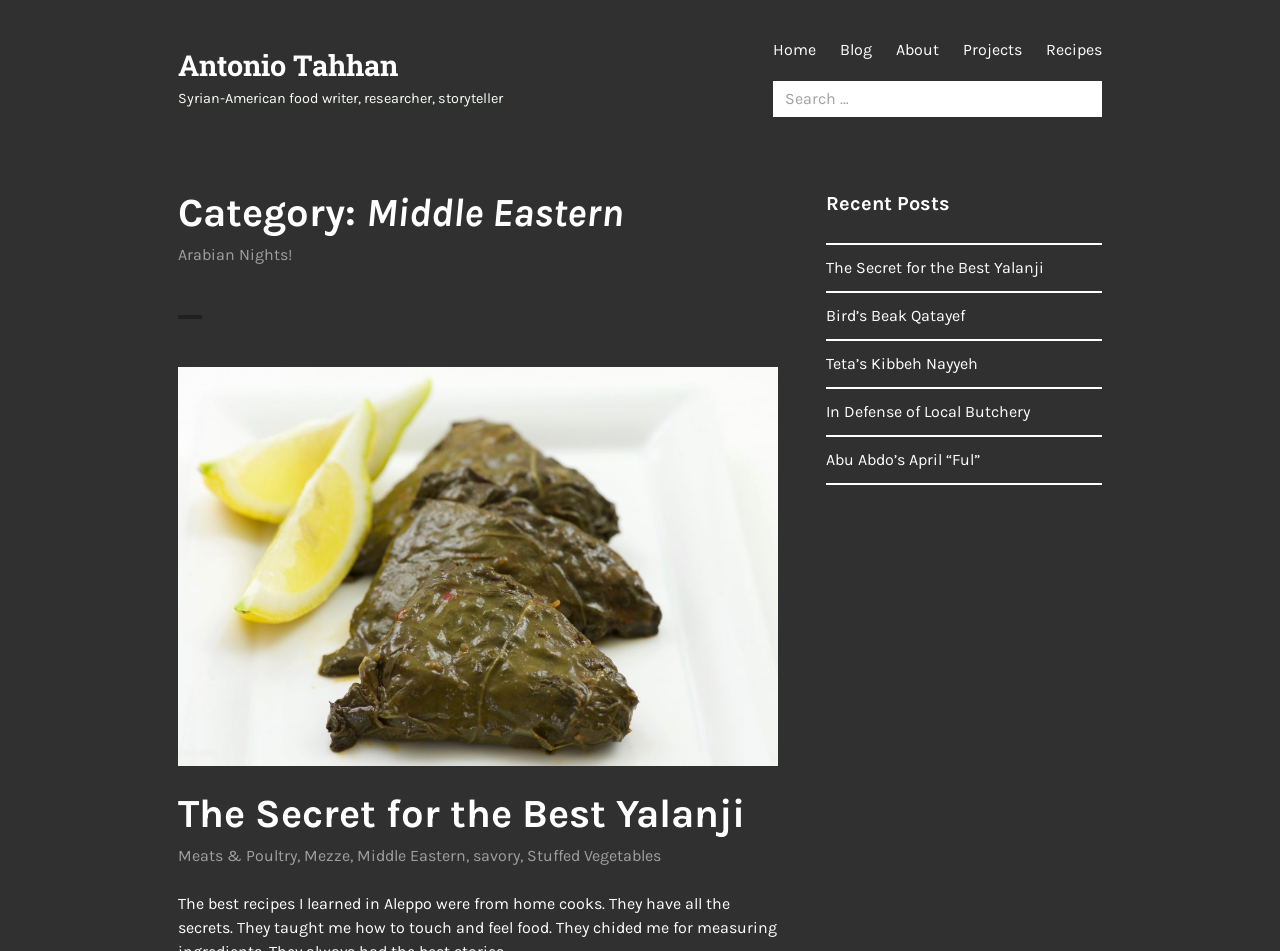Identify the bounding box coordinates of the area that should be clicked in order to complete the given instruction: "Read the 'The Secret for the Best Yalanji' article". The bounding box coordinates should be four float numbers between 0 and 1, i.e., [left, top, right, bottom].

[0.139, 0.831, 0.582, 0.88]